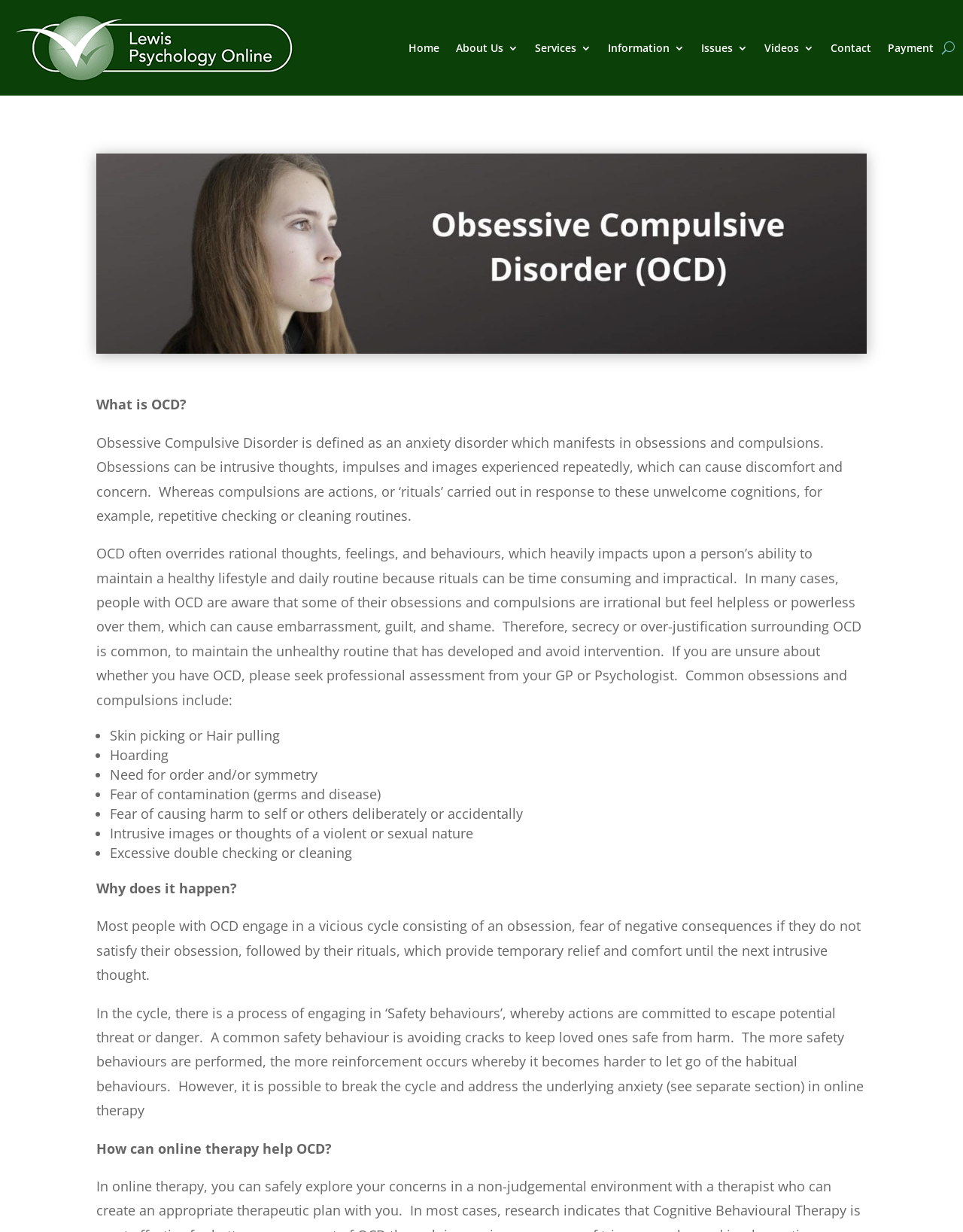Identify the bounding box of the UI element that matches this description: "parent_node: Home".

[0.978, 0.0, 0.991, 0.078]